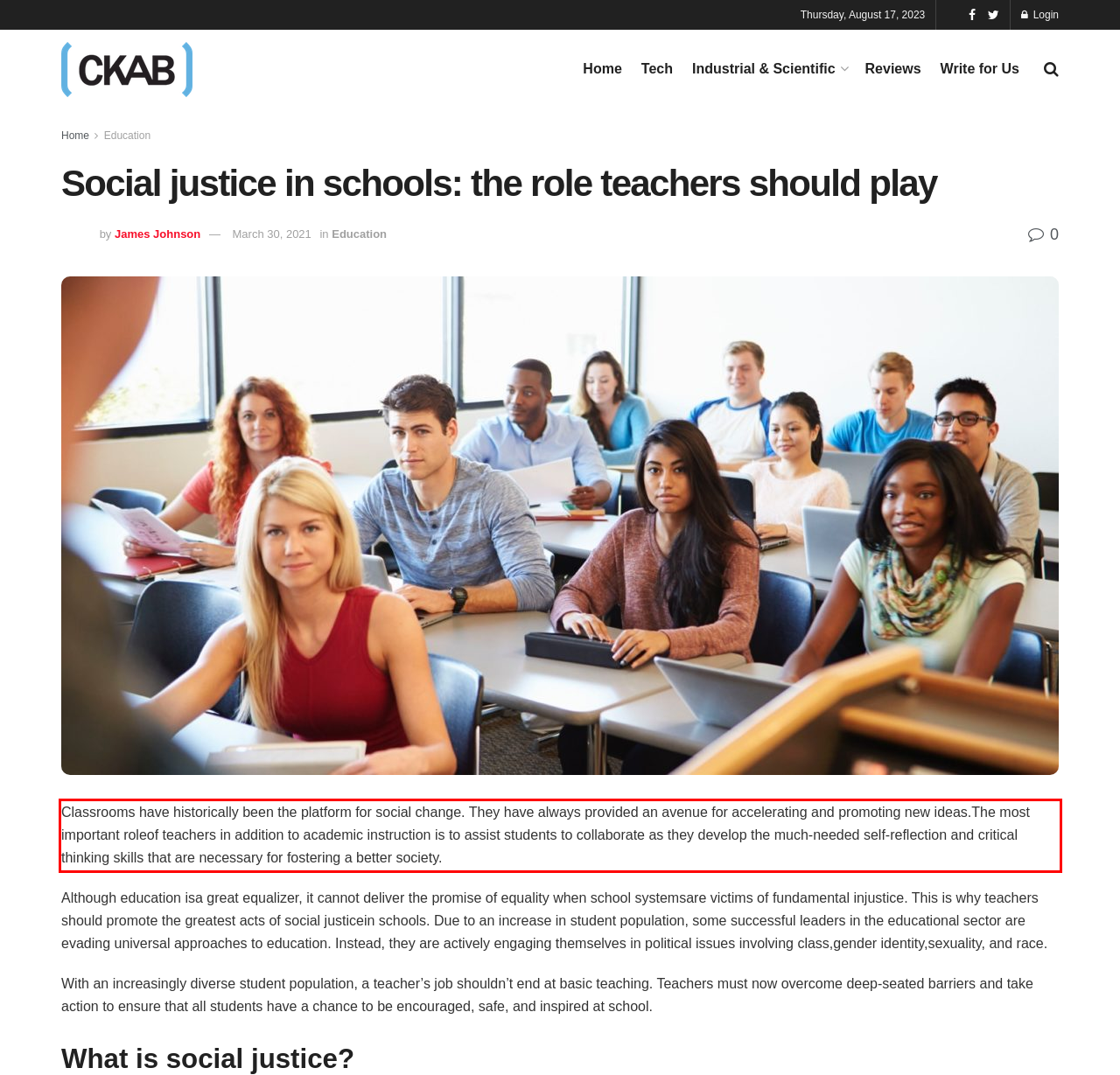You are provided with a screenshot of a webpage that includes a UI element enclosed in a red rectangle. Extract the text content inside this red rectangle.

Classrooms have historically been the platform for social change. They have always provided an avenue for accelerating and promoting new ideas.The most important roleof teachers in addition to academic instruction is to assist students to collaborate as they develop the much-needed self-reflection and critical thinking skills that are necessary for fostering a better society.